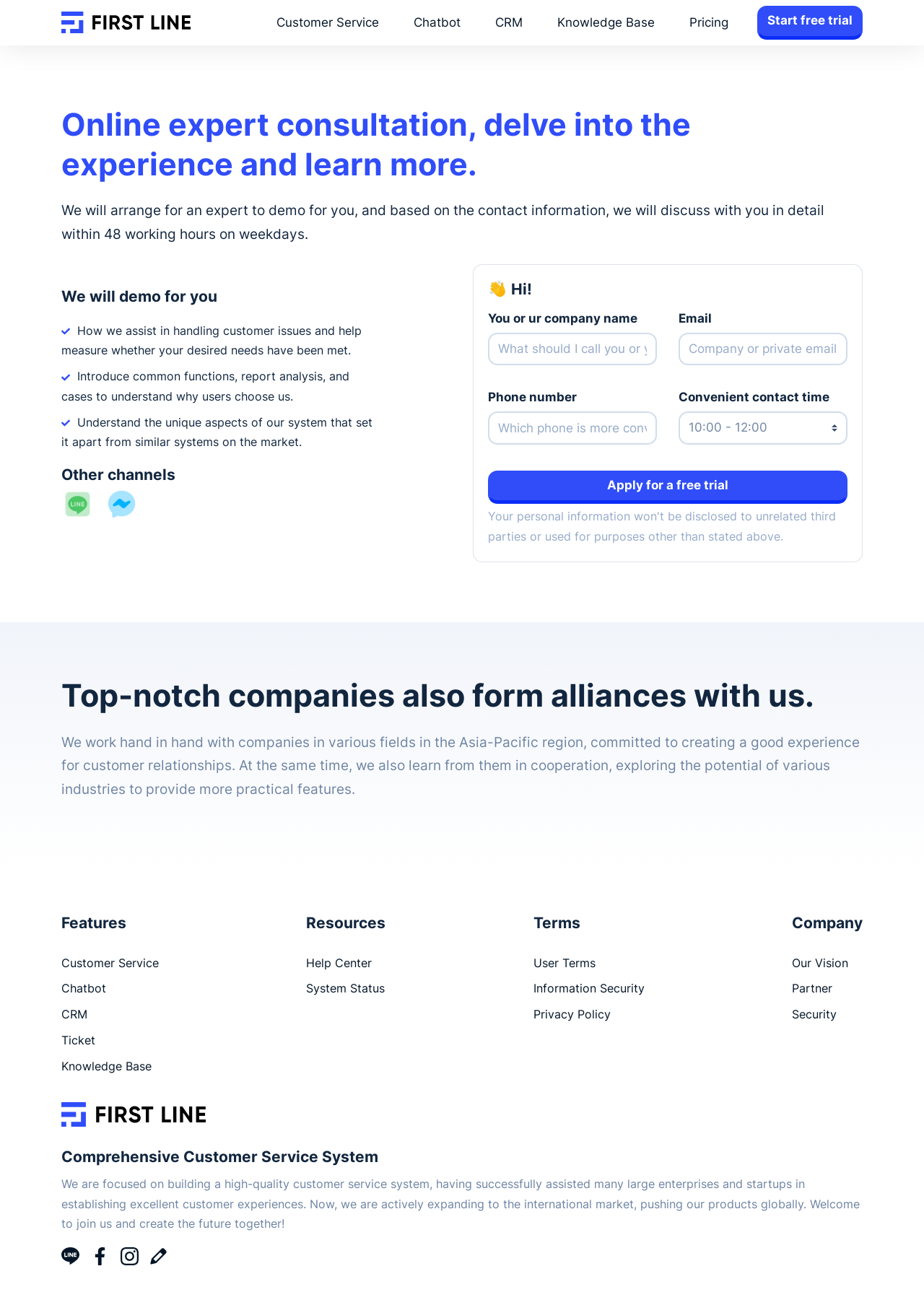What is the purpose of the free trial?
Using the image as a reference, answer with just one word or a short phrase.

Demo and discussion